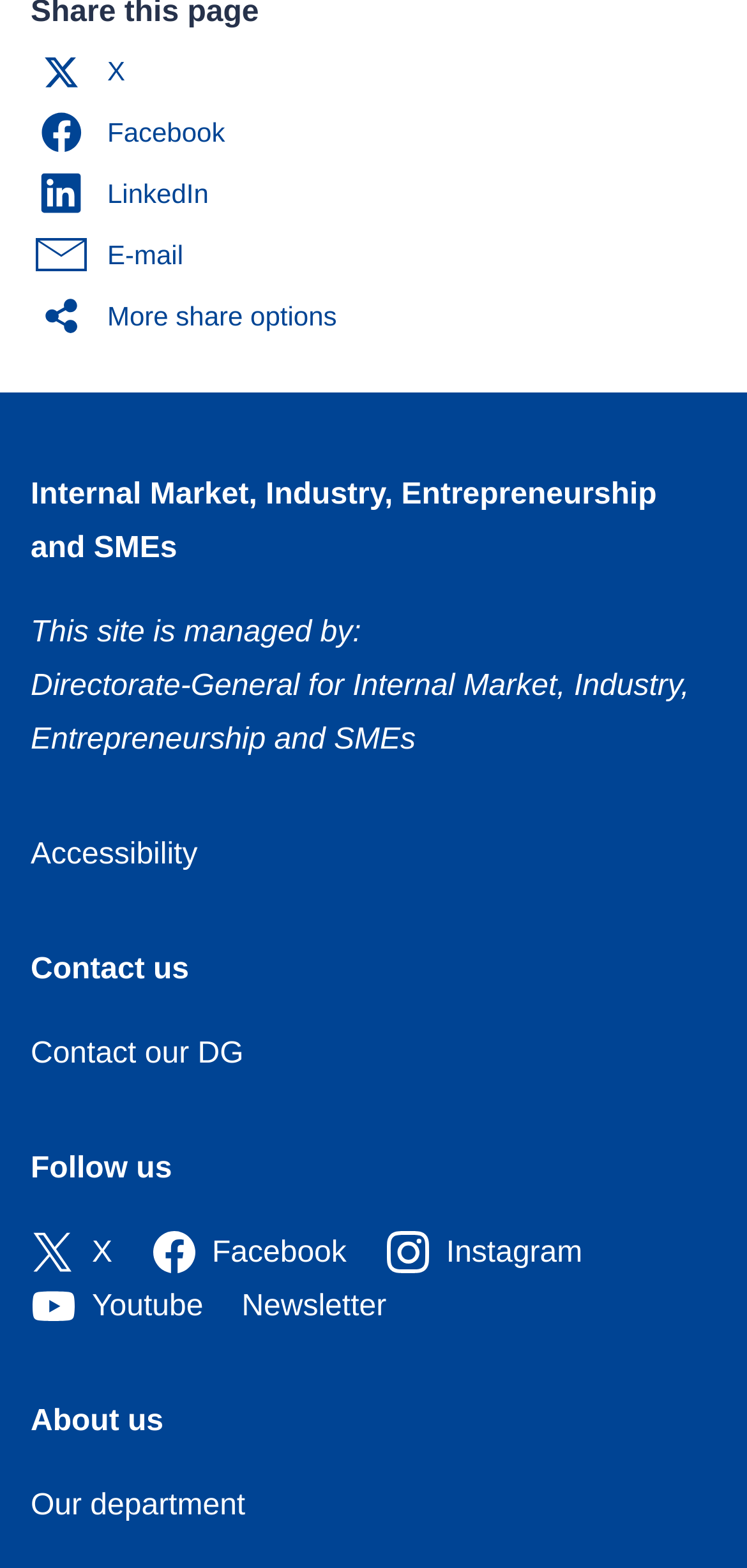Please identify the bounding box coordinates of the element's region that should be clicked to execute the following instruction: "Follow us on Instagram". The bounding box coordinates must be four float numbers between 0 and 1, i.e., [left, top, right, bottom].

[0.515, 0.788, 0.78, 0.809]